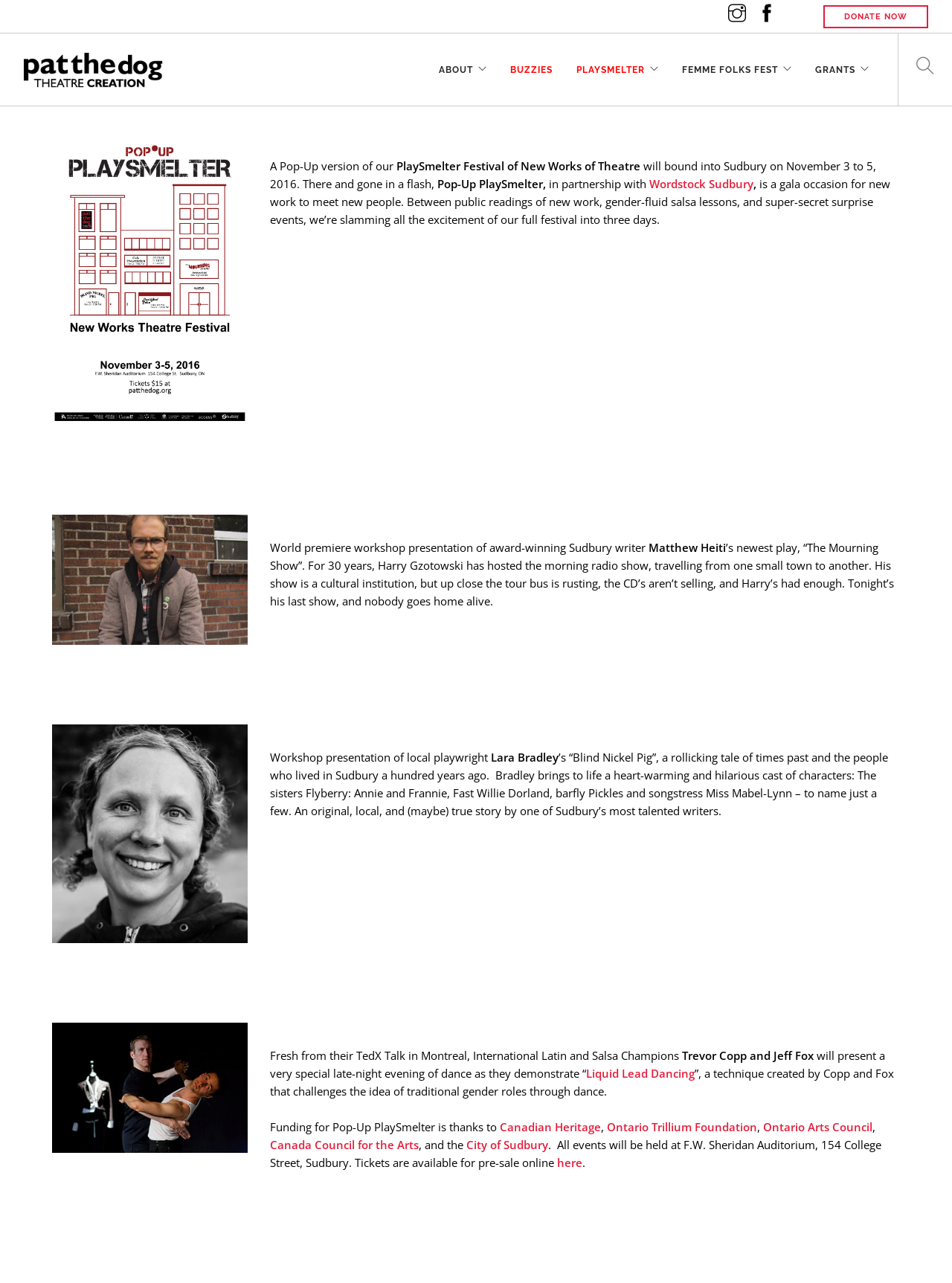Provide the bounding box coordinates of the HTML element described by the text: "Wordstock Sudbury". The coordinates should be in the format [left, top, right, bottom] with values between 0 and 1.

[0.682, 0.137, 0.791, 0.149]